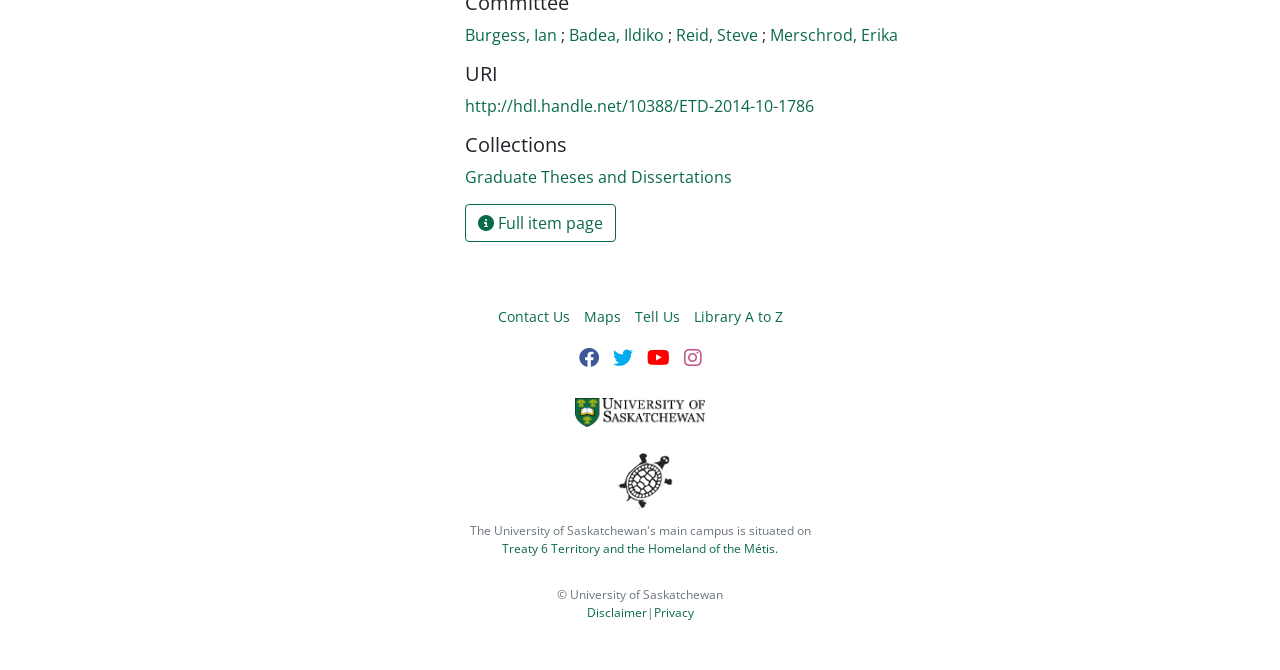Could you indicate the bounding box coordinates of the region to click in order to complete this instruction: "Go to University of Saskatchewan".

[0.449, 0.592, 0.551, 0.64]